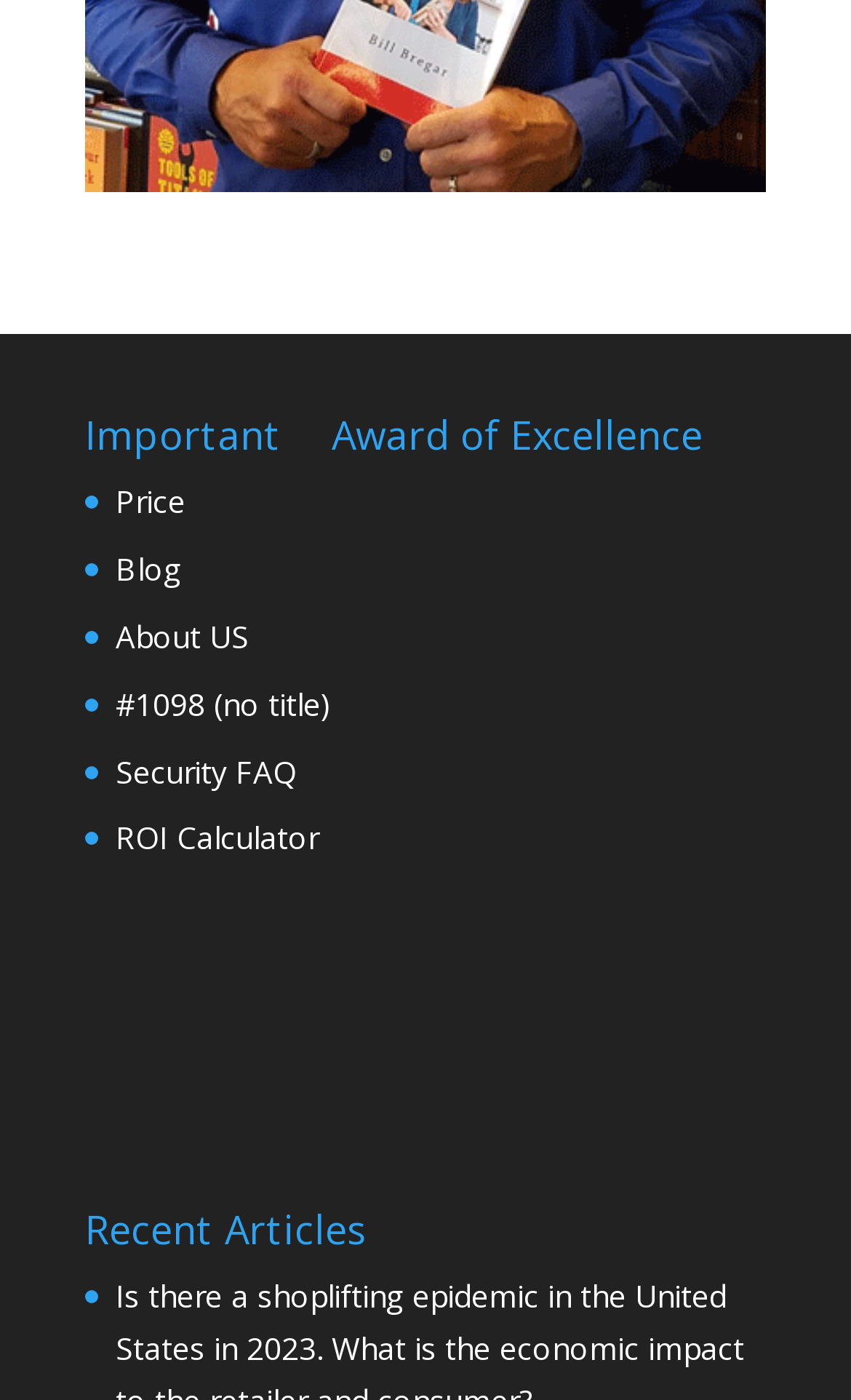Based on the element description, predict the bounding box coordinates (top-left x, top-left y, bottom-right x, bottom-right y) for the UI element in the screenshot: #1098 (no title)

[0.136, 0.488, 0.39, 0.517]